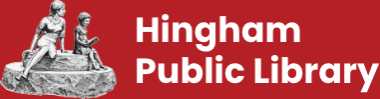What is the woman in the logo doing?
Please use the image to provide an in-depth answer to the question.

The logo features a serene depiction of a seated woman alongside a child, which implies that the woman in the logo is seated.